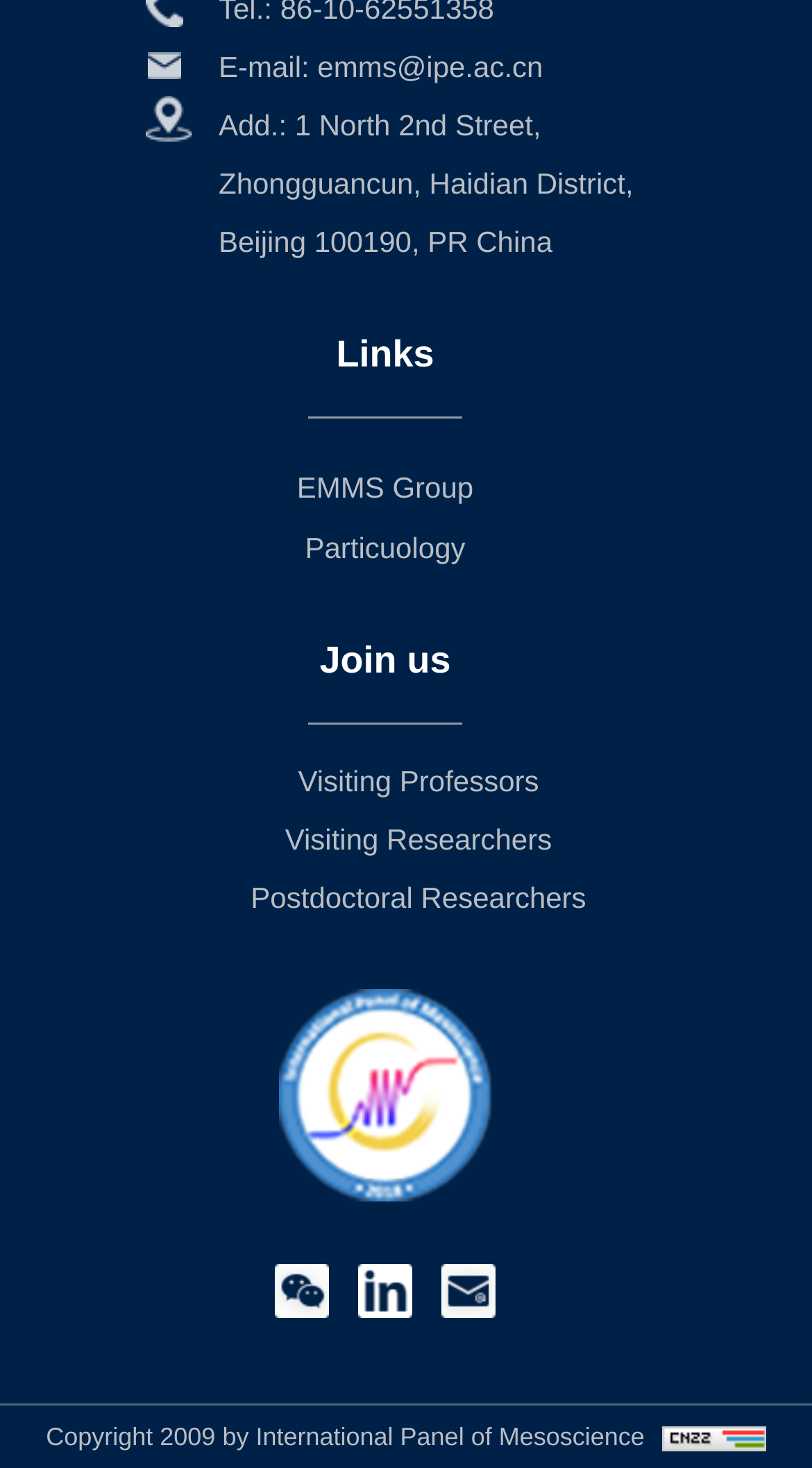Please find the bounding box coordinates of the element that must be clicked to perform the given instruction: "Check the 'Join us' section". The coordinates should be four float numbers from 0 to 1, i.e., [left, top, right, bottom].

[0.394, 0.435, 0.555, 0.464]